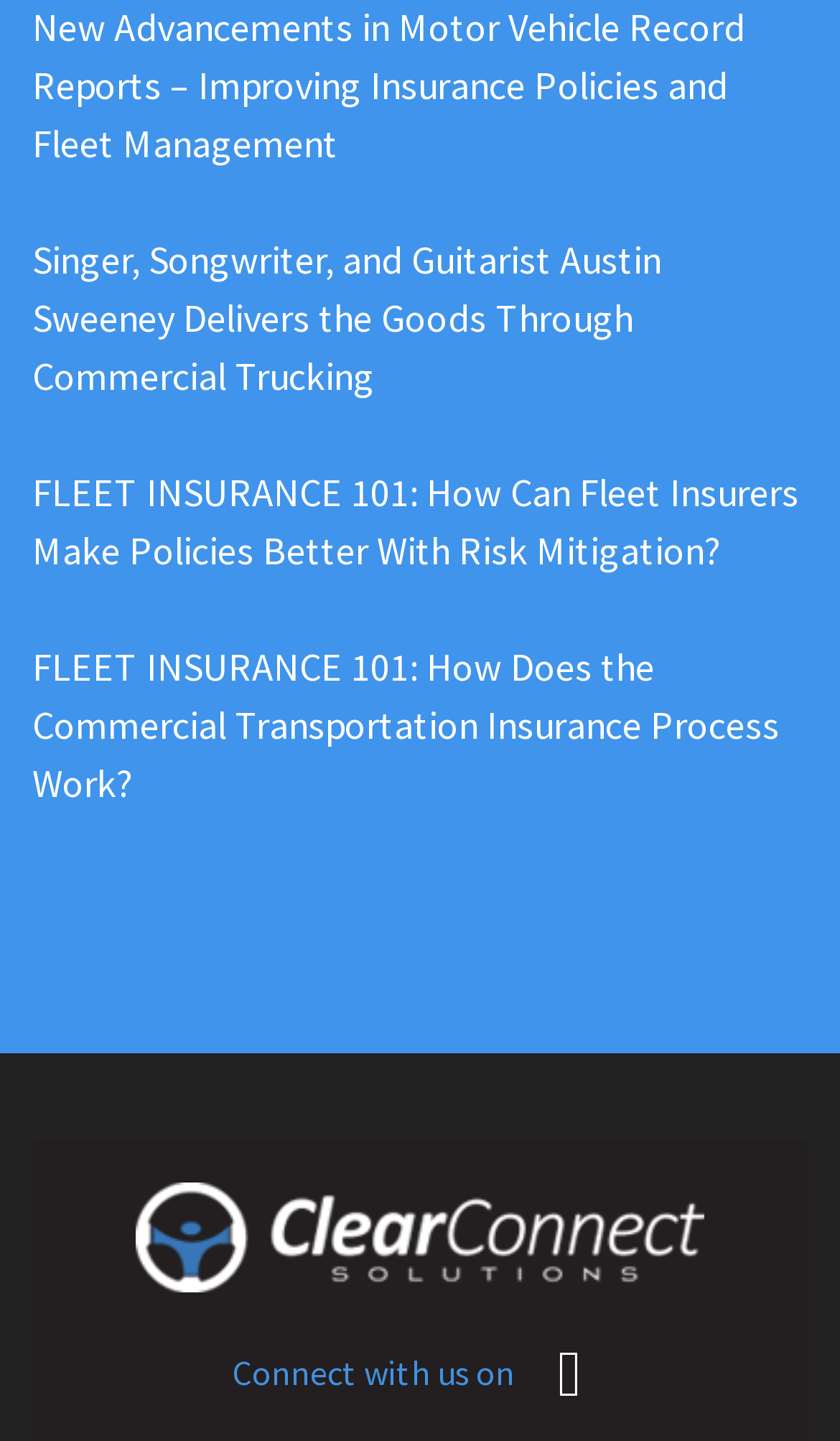What is the purpose of the 'FLEET INSURANCE 101' links?
From the details in the image, answer the question comprehensively.

I observed that there are two links with the prefix 'FLEET INSURANCE 101', which suggests that they are providing information or resources related to fleet insurance. The specific topics of these links are 'How Can Fleet Insurers Make Policies Better With Risk Mitigation?' and 'How Does the Commercial Transportation Insurance Process Work?'.